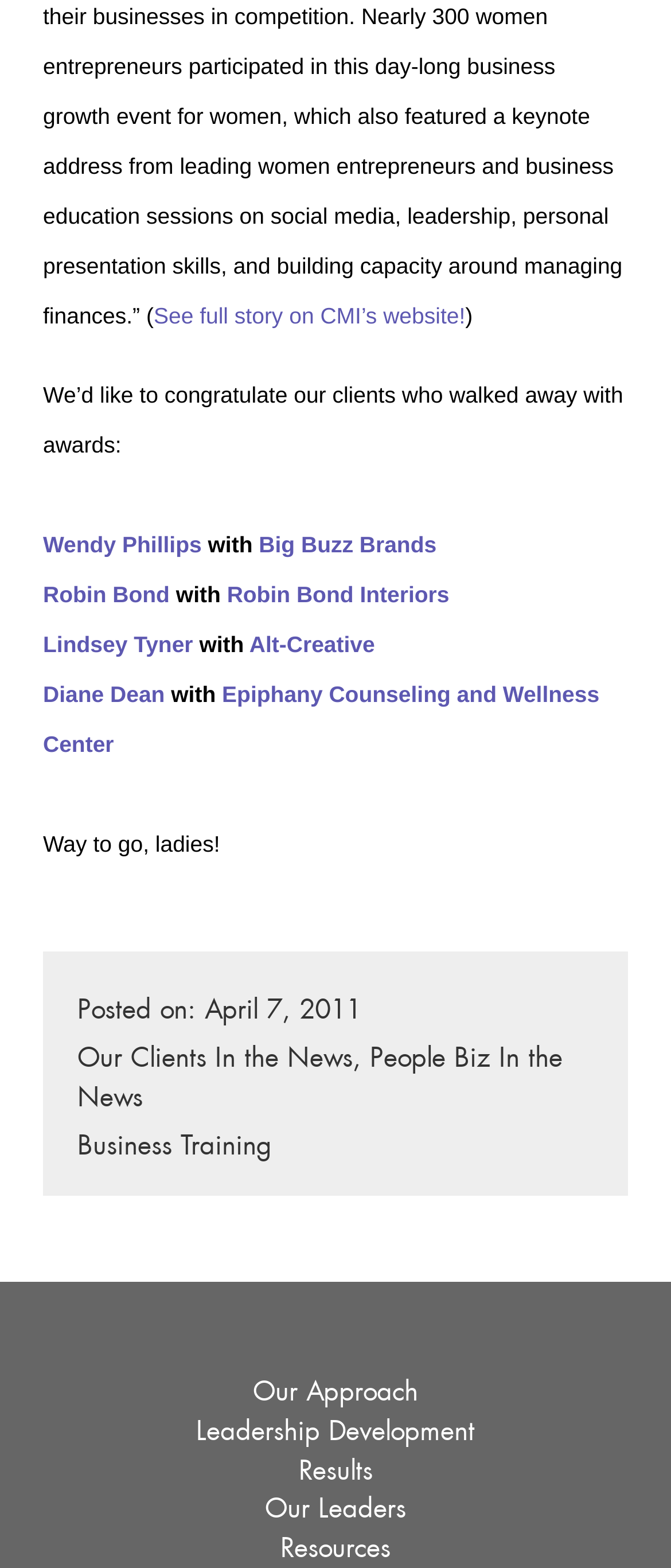What is the category of the post?
Answer with a single word or phrase, using the screenshot for reference.

Our Clients In the News